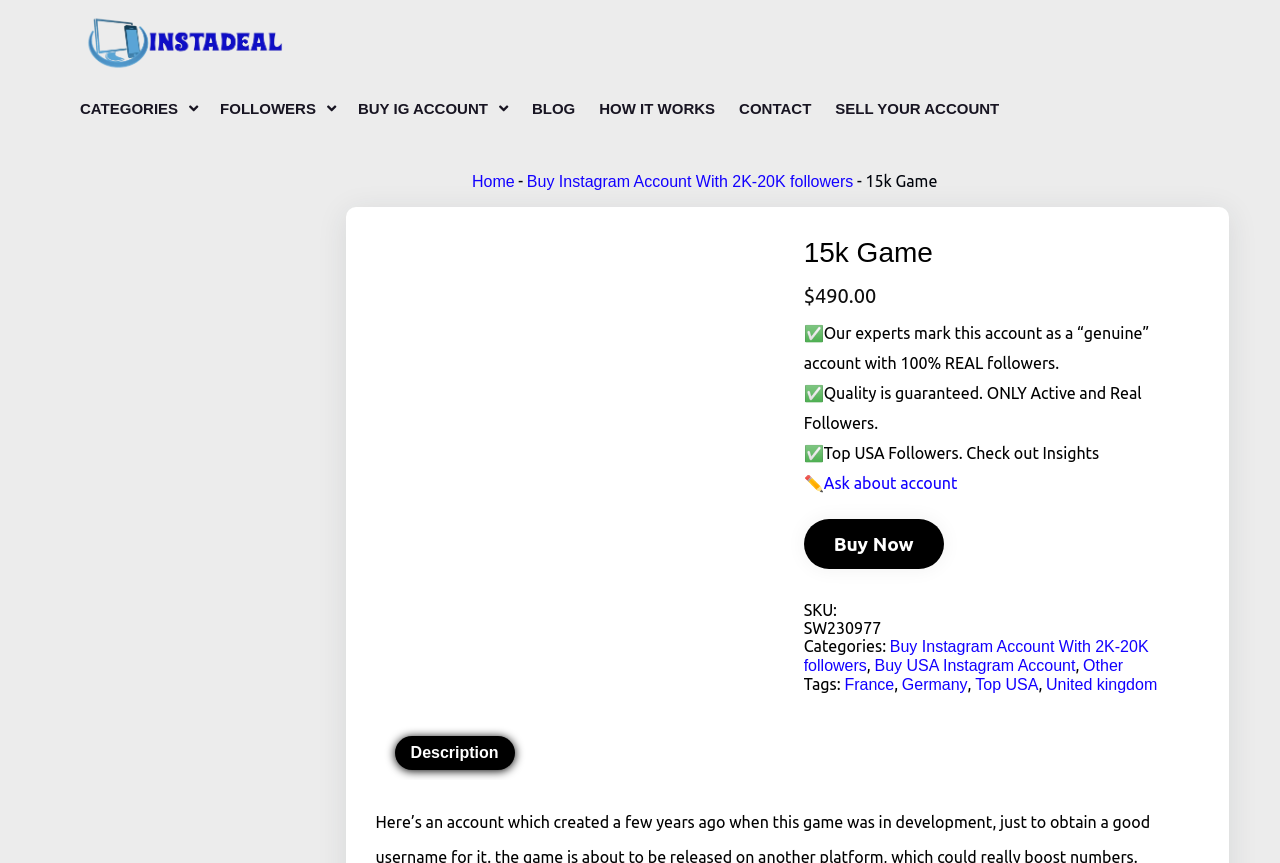What is the category of this Instagram account?
Based on the image, respond with a single word or phrase.

Buy Instagram Account With 2K-20K followers